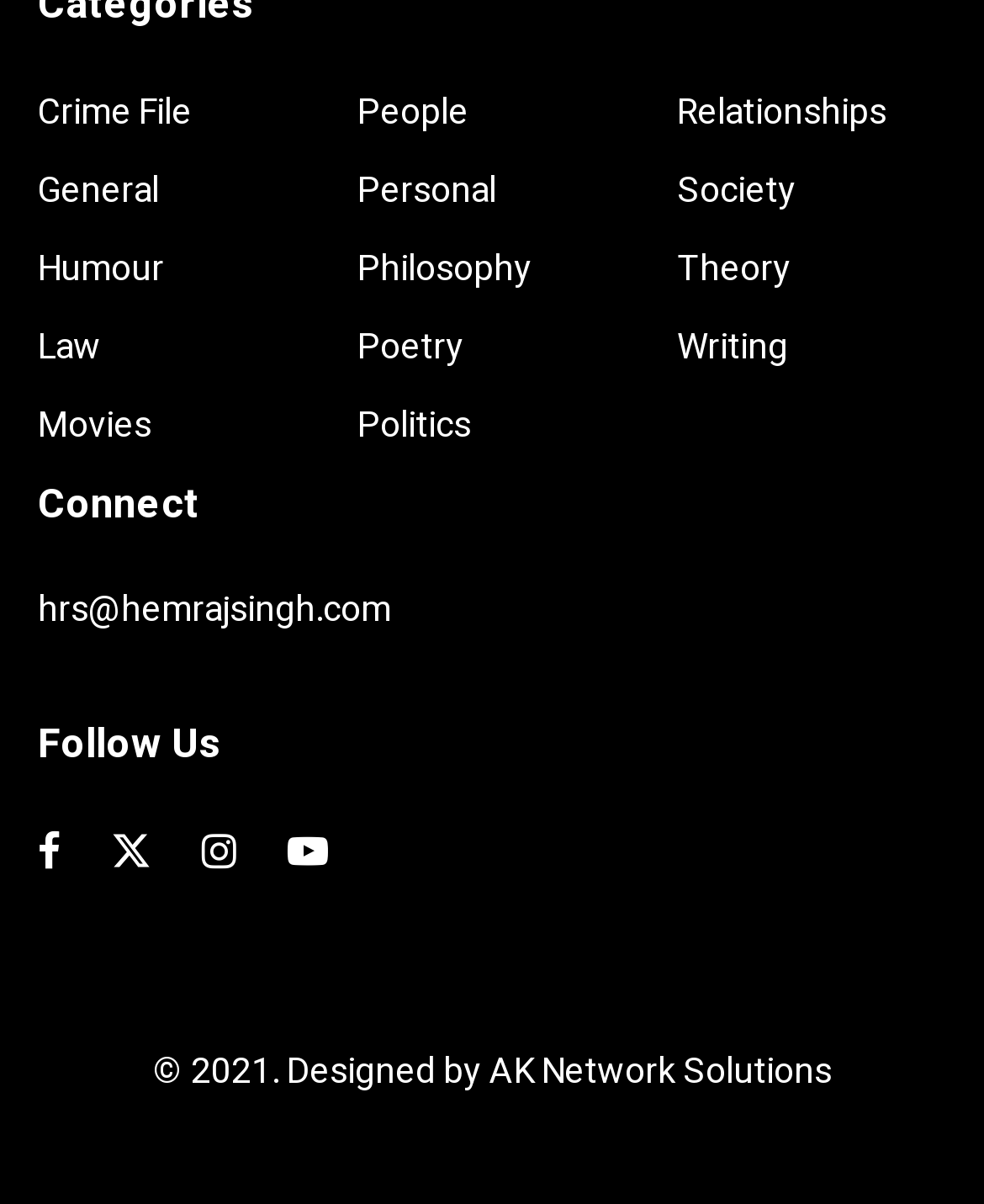Answer the question with a brief word or phrase:
What is the email address to contact?

hrs@hemrajsingh.com